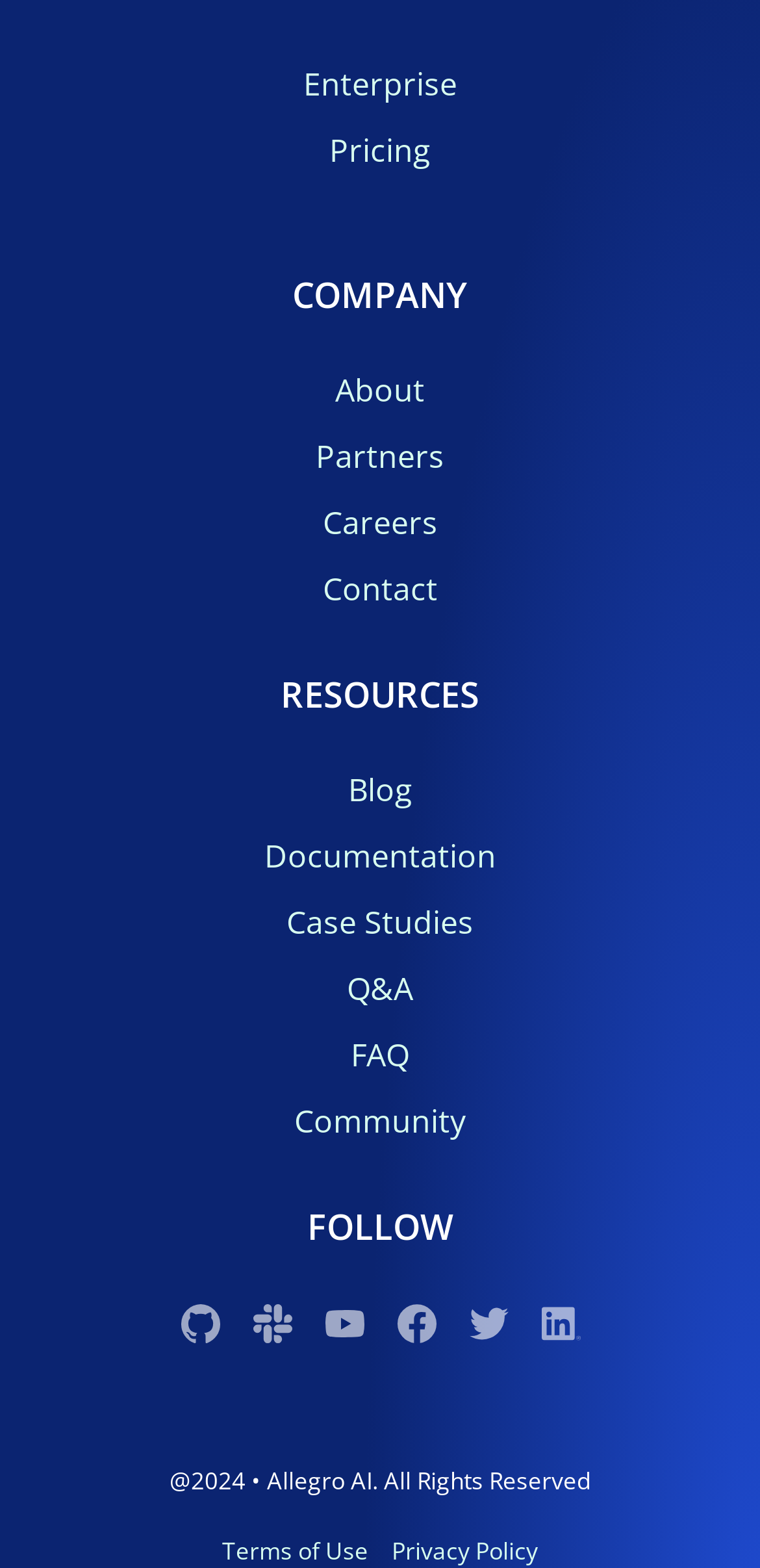Determine the bounding box coordinates of the element's region needed to click to follow the instruction: "Follow on Github". Provide these coordinates as four float numbers between 0 and 1, formatted as [left, top, right, bottom].

[0.217, 0.822, 0.309, 0.867]